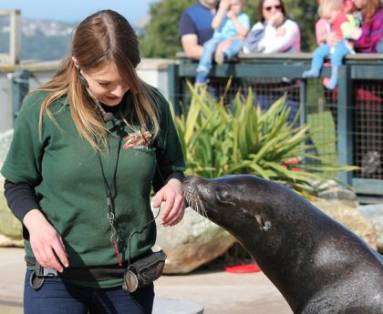Utilize the details in the image to give a detailed response to the question: What is the atmosphere in the background?

The atmosphere in the background is vibrant and excited, created by the varied audience of children and adults watching intently, some sitting on a railing, as they observe the interaction between the educator and the sea lion.